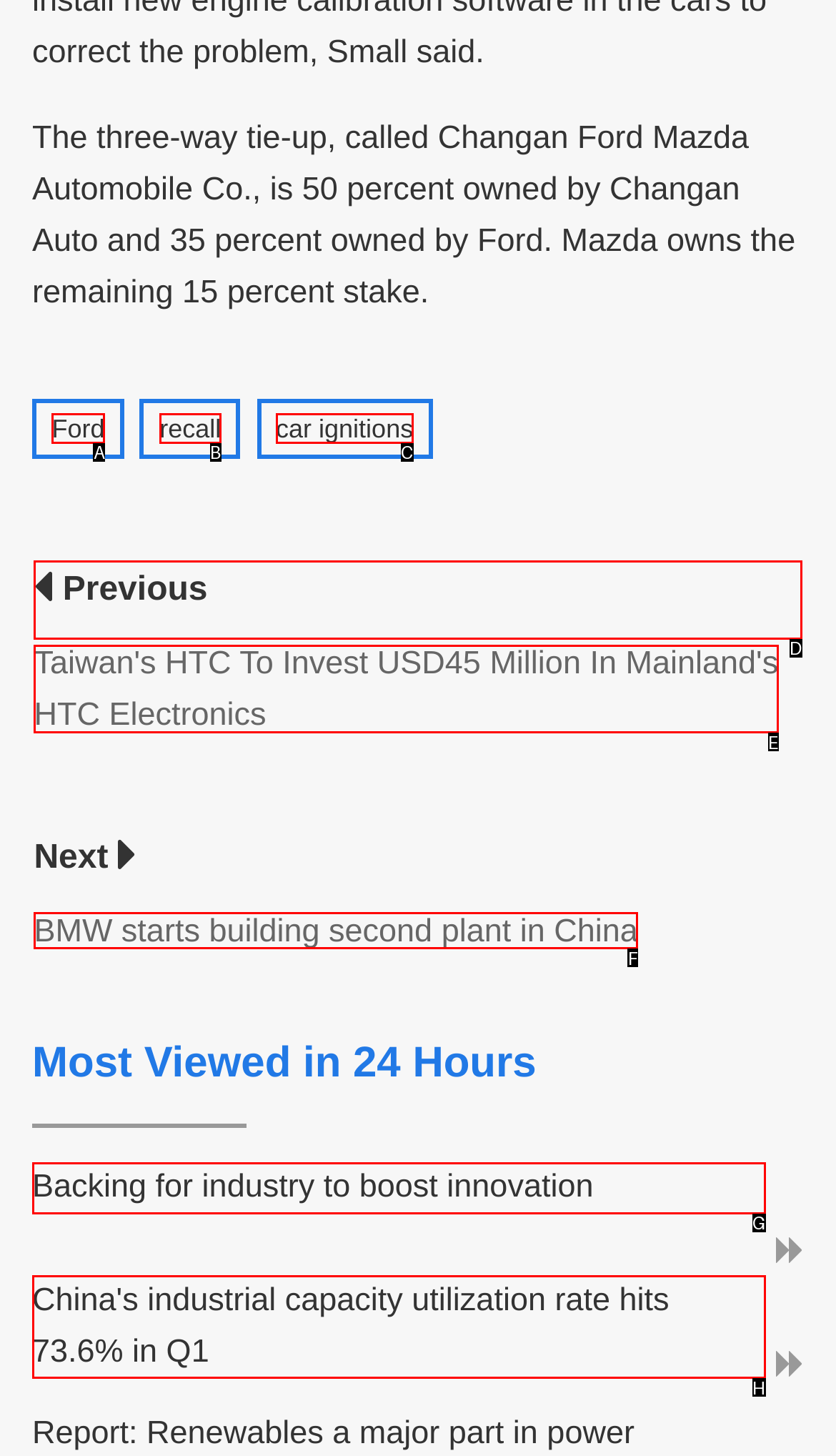Tell me which one HTML element I should click to complete the following task: View previous news Answer with the option's letter from the given choices directly.

D